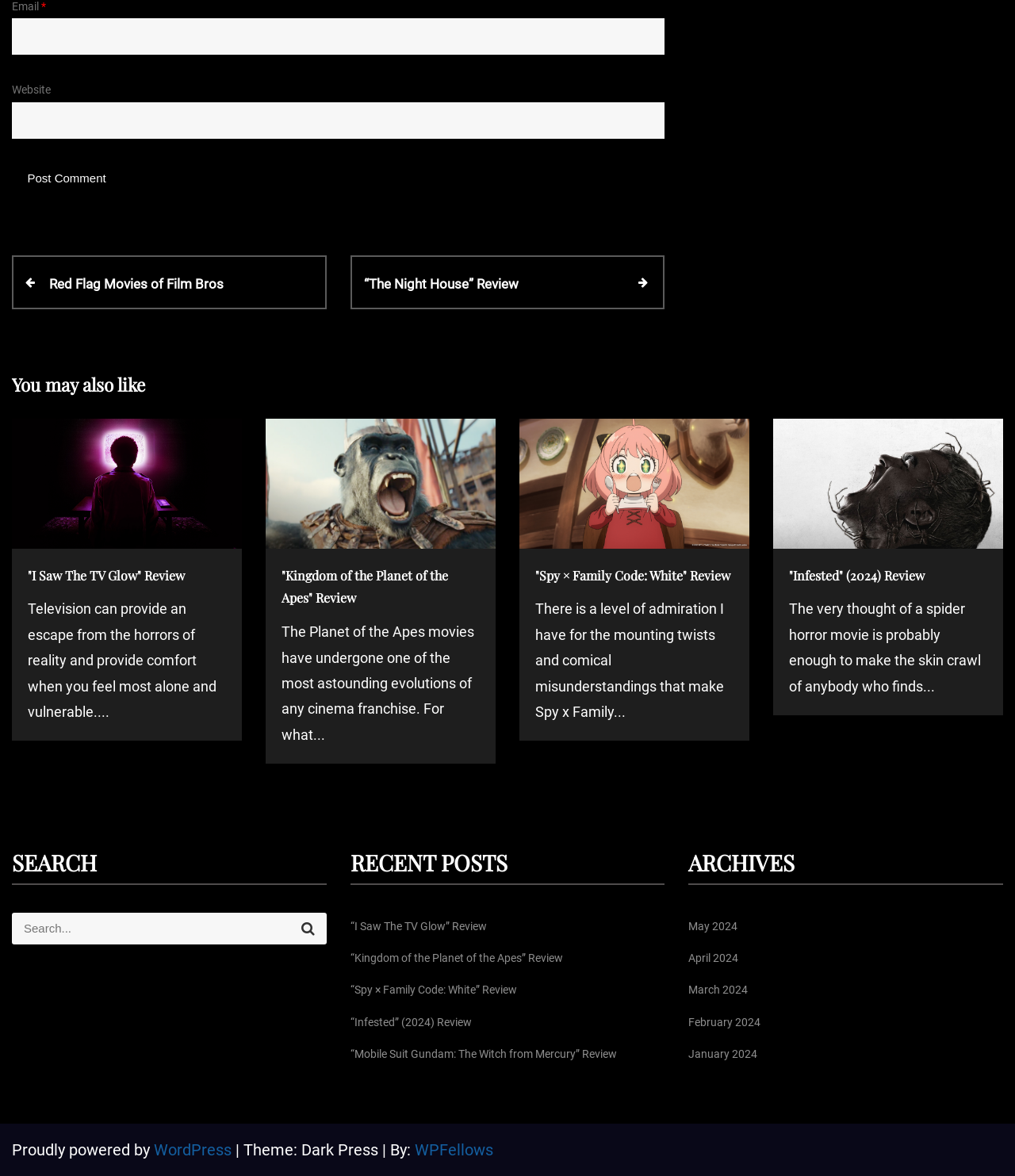Identify the bounding box coordinates for the element that needs to be clicked to fulfill this instruction: "Post a comment". Provide the coordinates in the format of four float numbers between 0 and 1: [left, top, right, bottom].

None